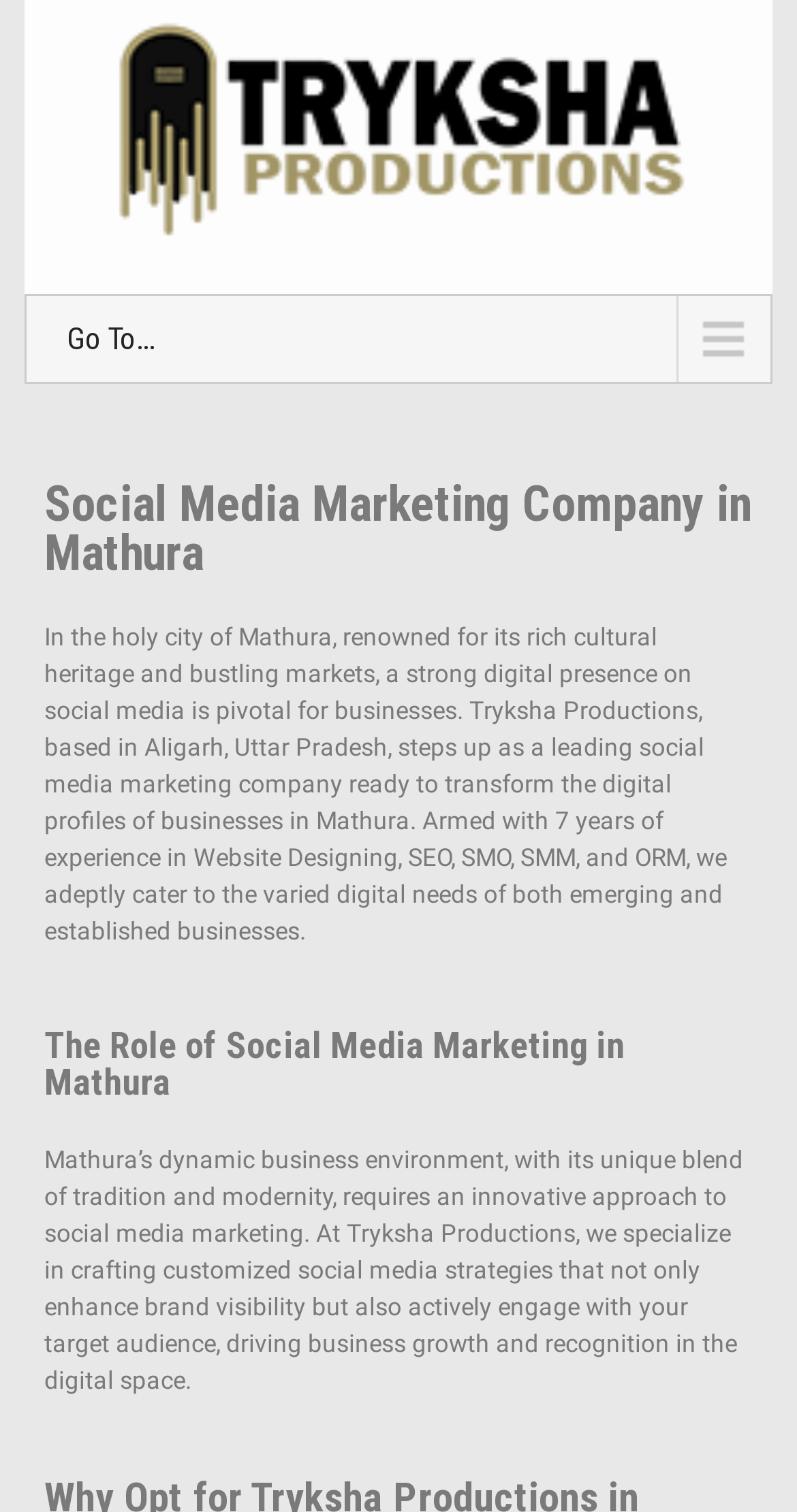What is the target audience for Tryksha Productions' social media marketing?
Please provide a single word or phrase as your answer based on the image.

Businesses in Mathura